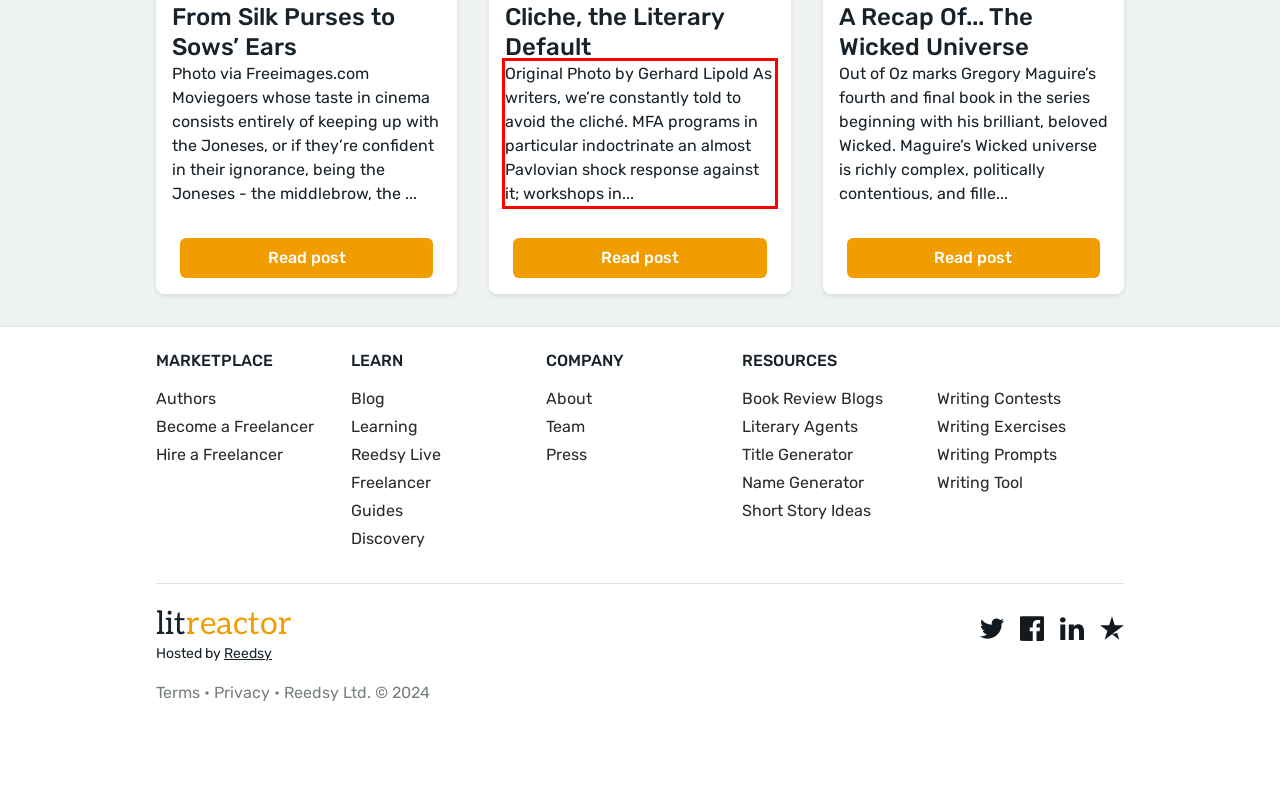You have a screenshot of a webpage, and there is a red bounding box around a UI element. Utilize OCR to extract the text within this red bounding box.

Original Photo by Gerhard Lipold As writers, we’re constantly told to avoid the cliché. MFA programs in particular indoctrinate an almost Pavlovian shock response against it; workshops in...